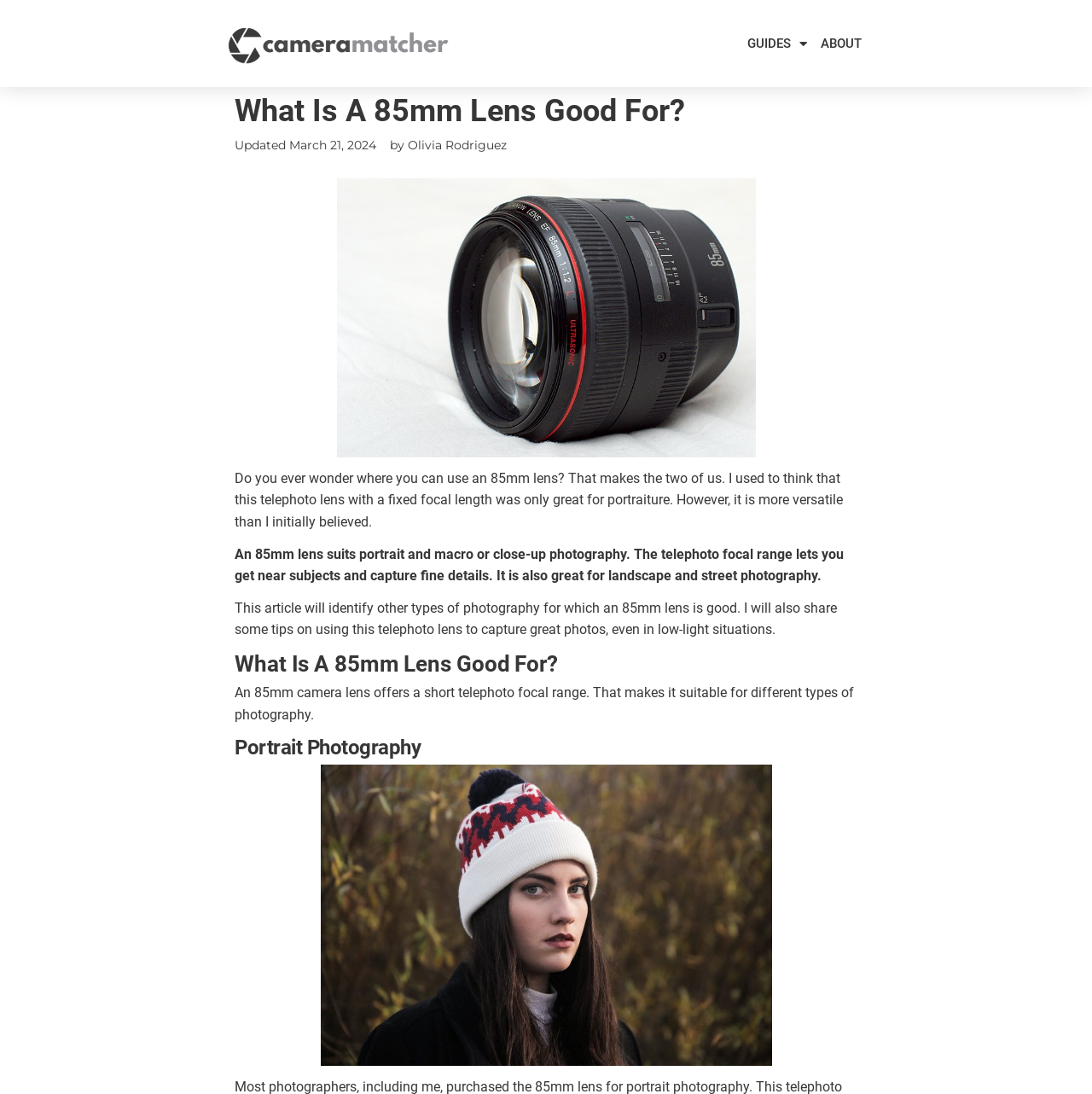Given the element description by Olivia Rodriguez, identify the bounding box coordinates for the UI element on the webpage screenshot. The format should be (top-left x, top-left y, bottom-right x, bottom-right y), with values between 0 and 1.

[0.357, 0.123, 0.464, 0.143]